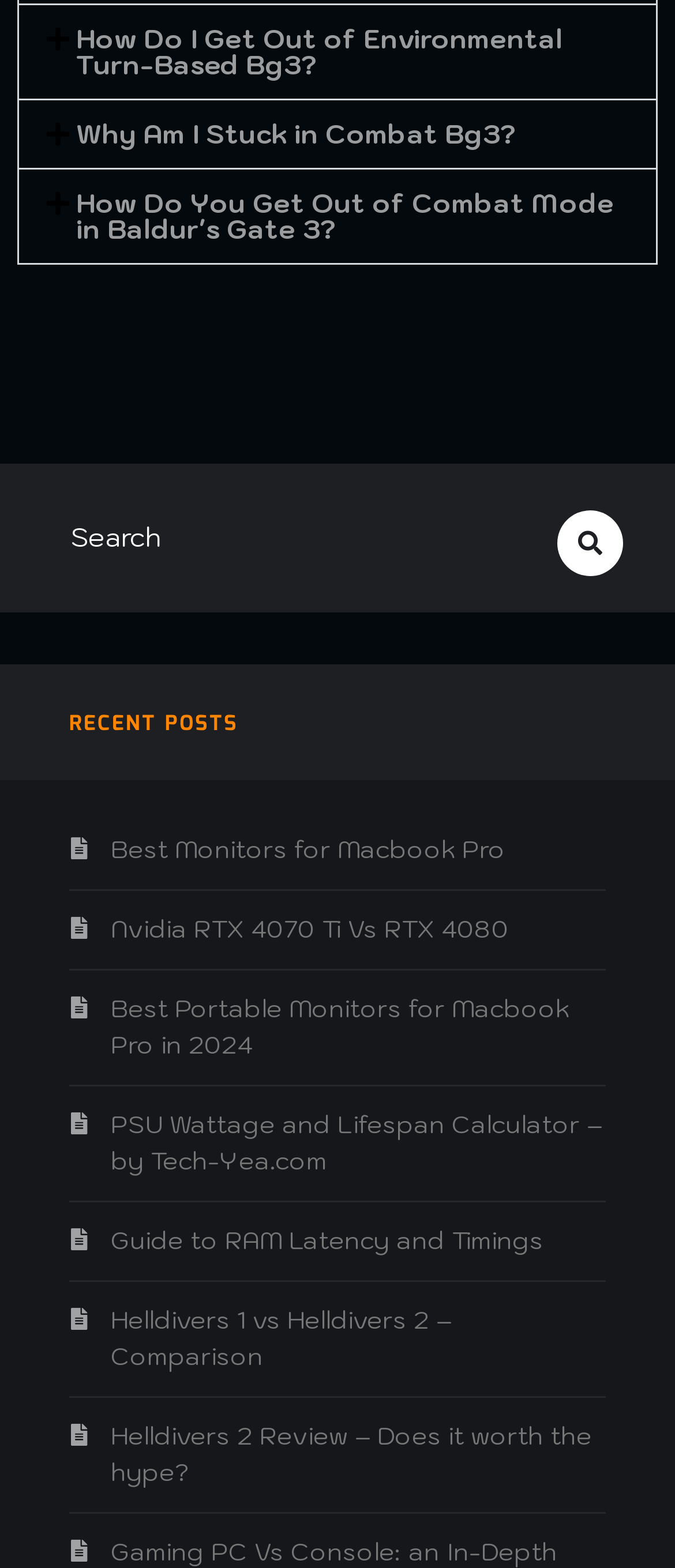Identify the bounding box coordinates for the element that needs to be clicked to fulfill this instruction: "Click on 'How Do I Get Out of Environmental Turn-Based Bg3?' button". Provide the coordinates in the format of four float numbers between 0 and 1: [left, top, right, bottom].

[0.028, 0.003, 0.972, 0.063]